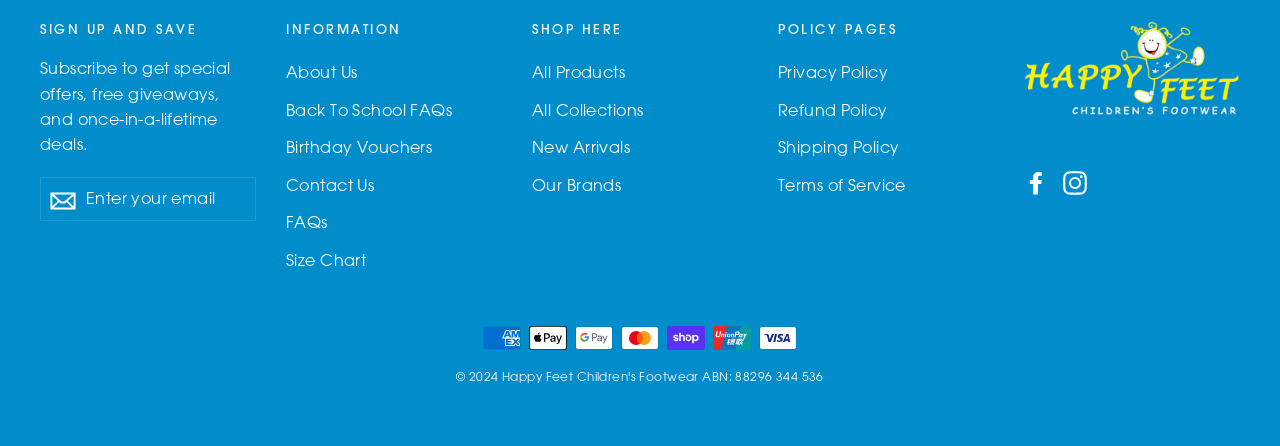What social media platforms is the website connected to?
Please answer the question with as much detail as possible using the screenshot.

The links to Facebook and Instagram are present on the webpage, indicating that the website is connected to these social media platforms.